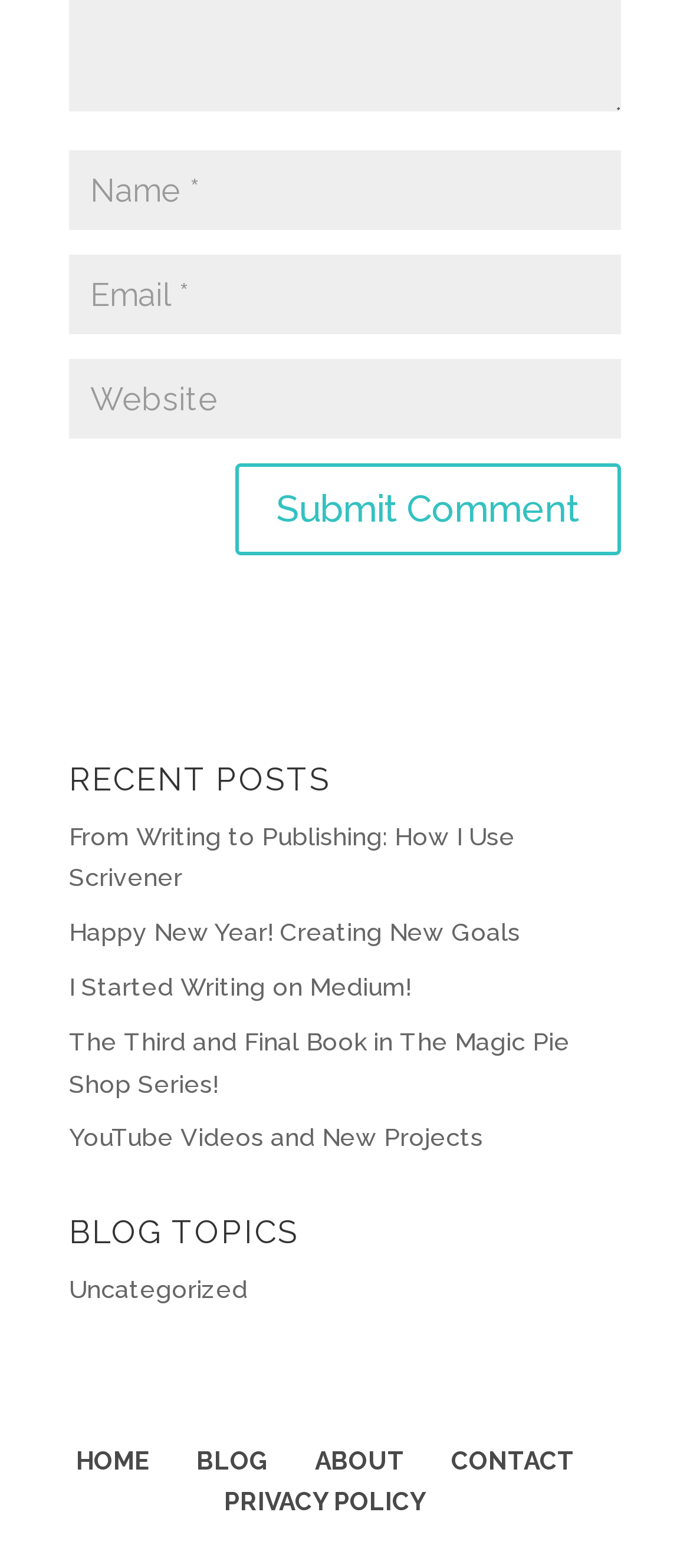Kindly provide the bounding box coordinates of the section you need to click on to fulfill the given instruction: "Submit a comment".

[0.341, 0.295, 0.9, 0.354]